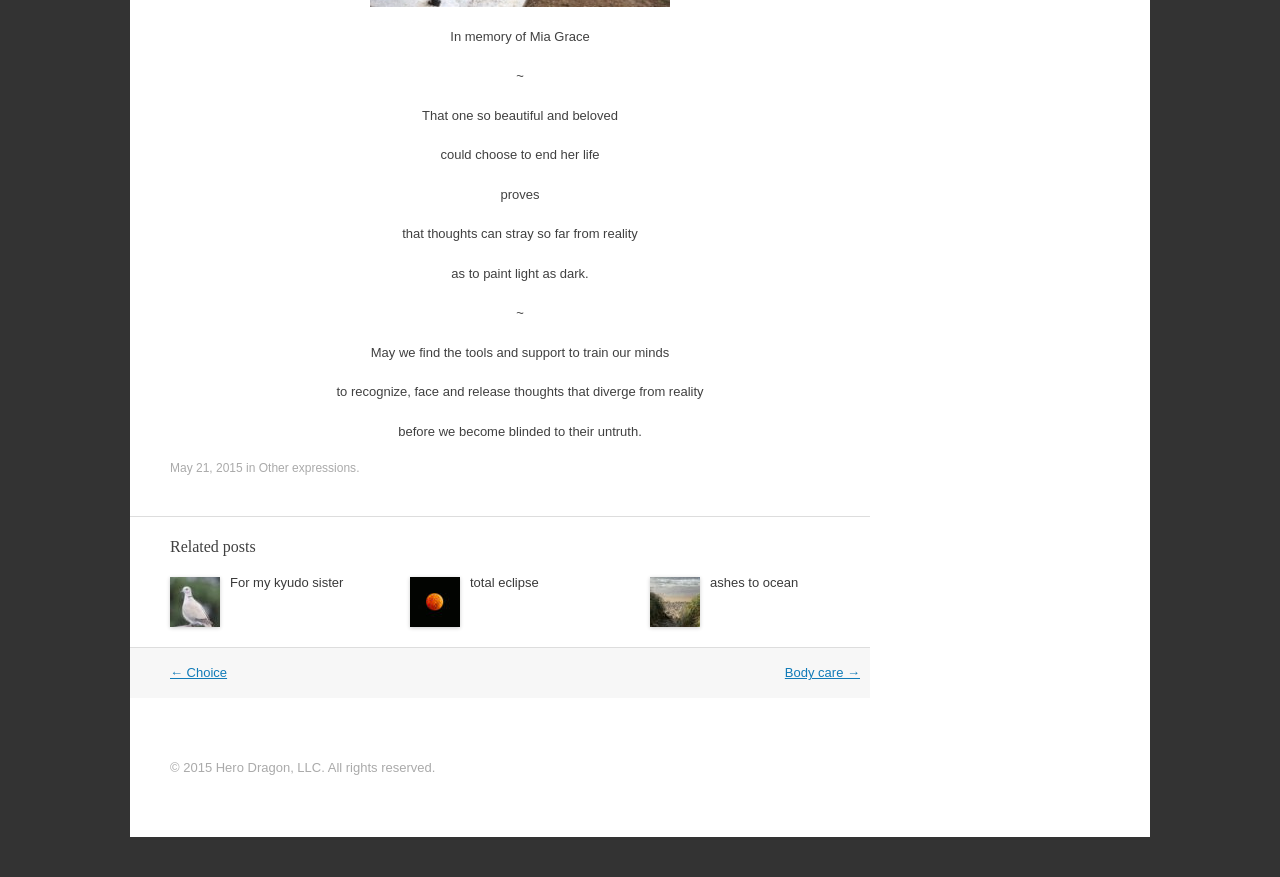Provide the bounding box coordinates of the HTML element this sentence describes: "Other expressions". The bounding box coordinates consist of four float numbers between 0 and 1, i.e., [left, top, right, bottom].

[0.202, 0.526, 0.278, 0.542]